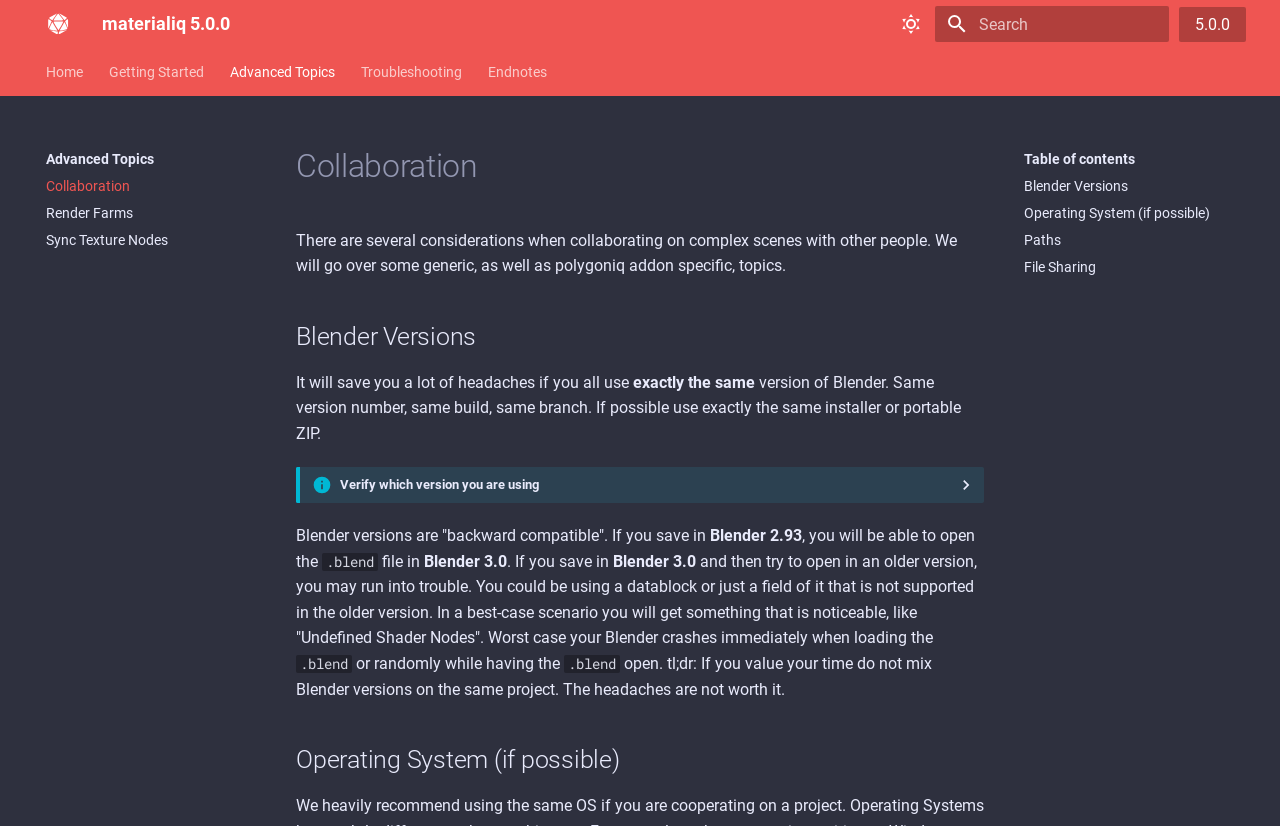Using the element description Operating System (if possible), predict the bounding box coordinates for the UI element. Provide the coordinates in (top-left x, top-left y, bottom-right x, bottom-right y) format with values ranging from 0 to 1.

[0.8, 0.247, 0.964, 0.269]